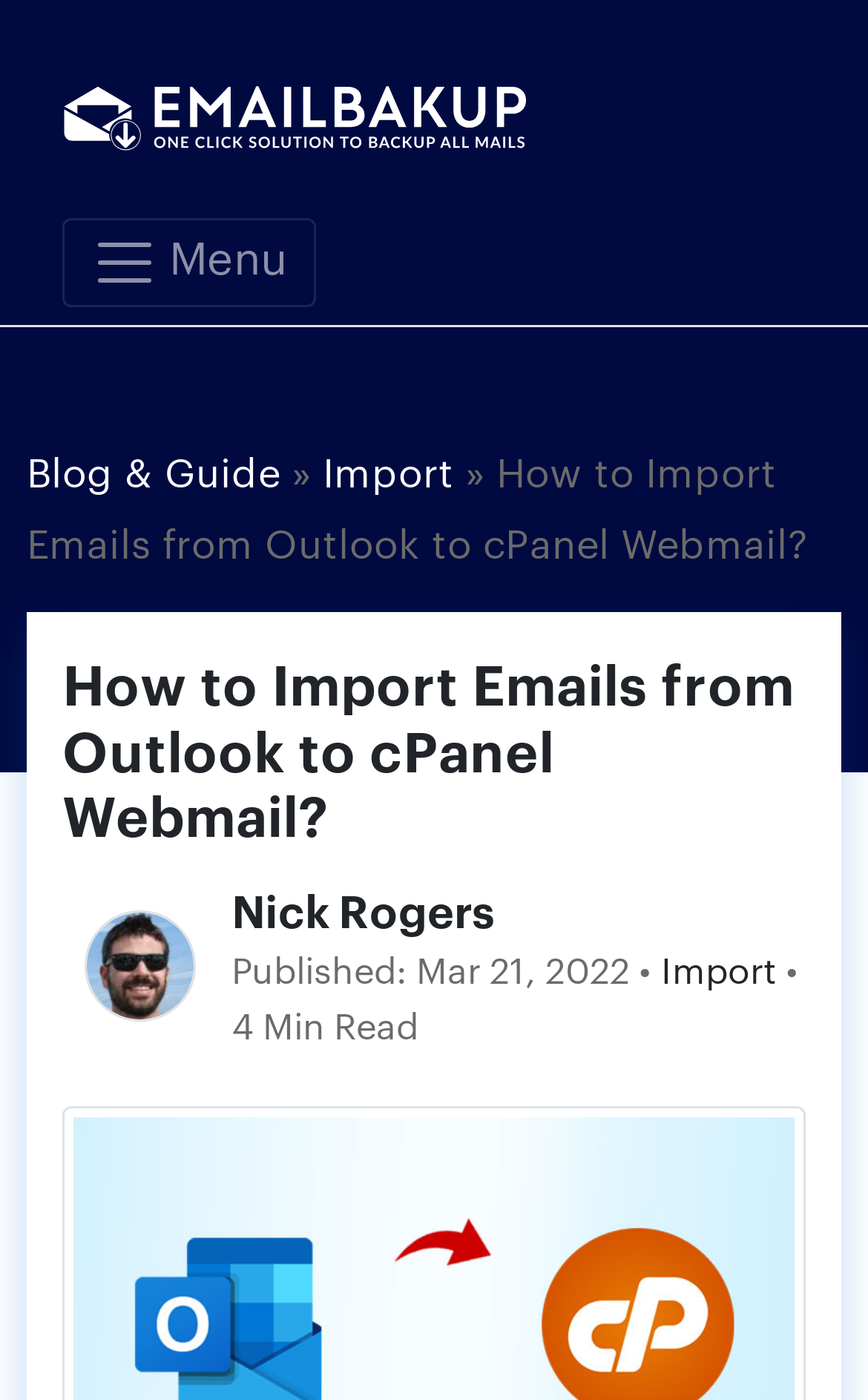Can you extract the primary headline text from the webpage?

How to Import Emails from Outlook to cPanel Webmail?